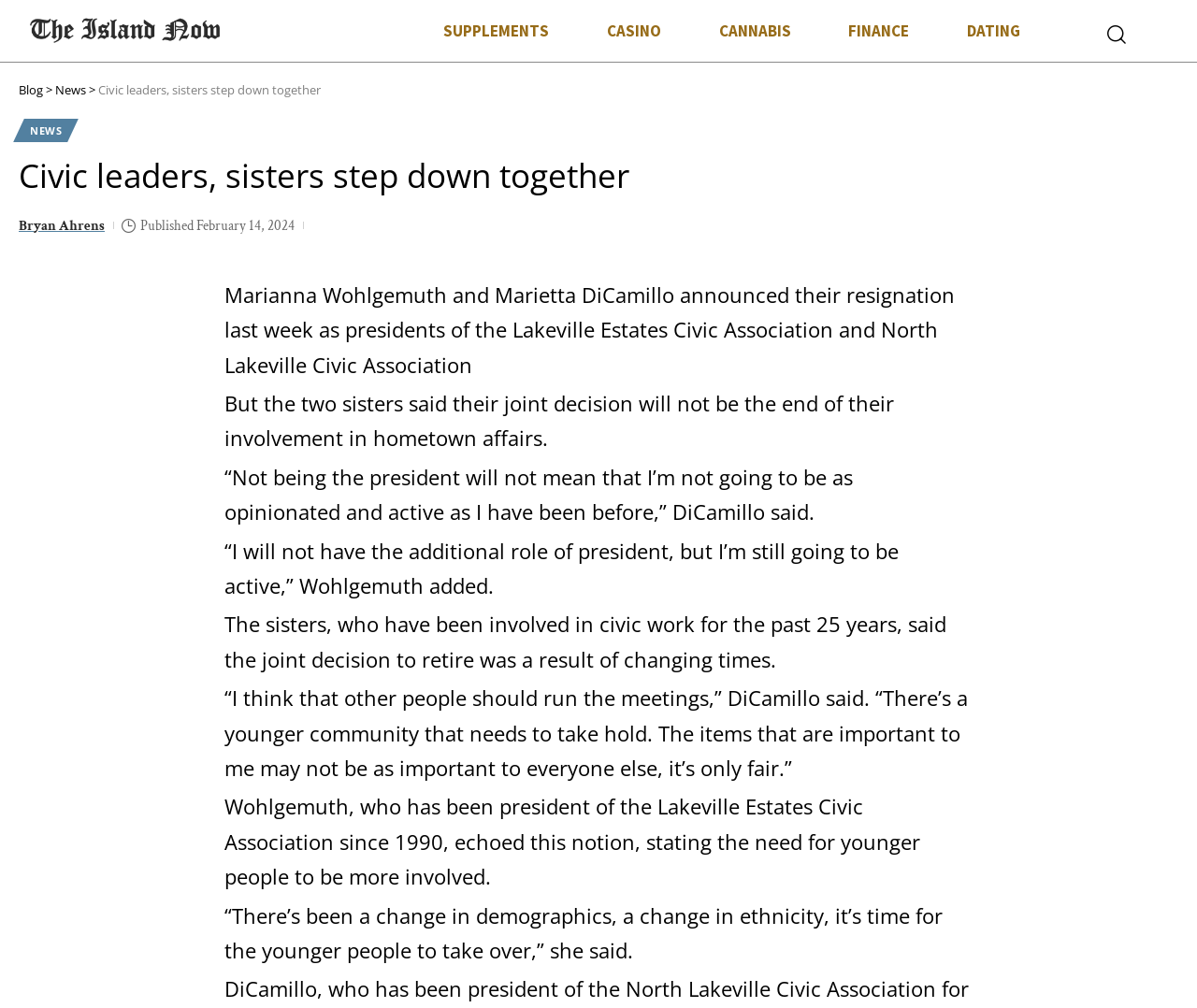Answer with a single word or phrase: 
What is the reason for the sisters' joint decision to retire?

Changing times